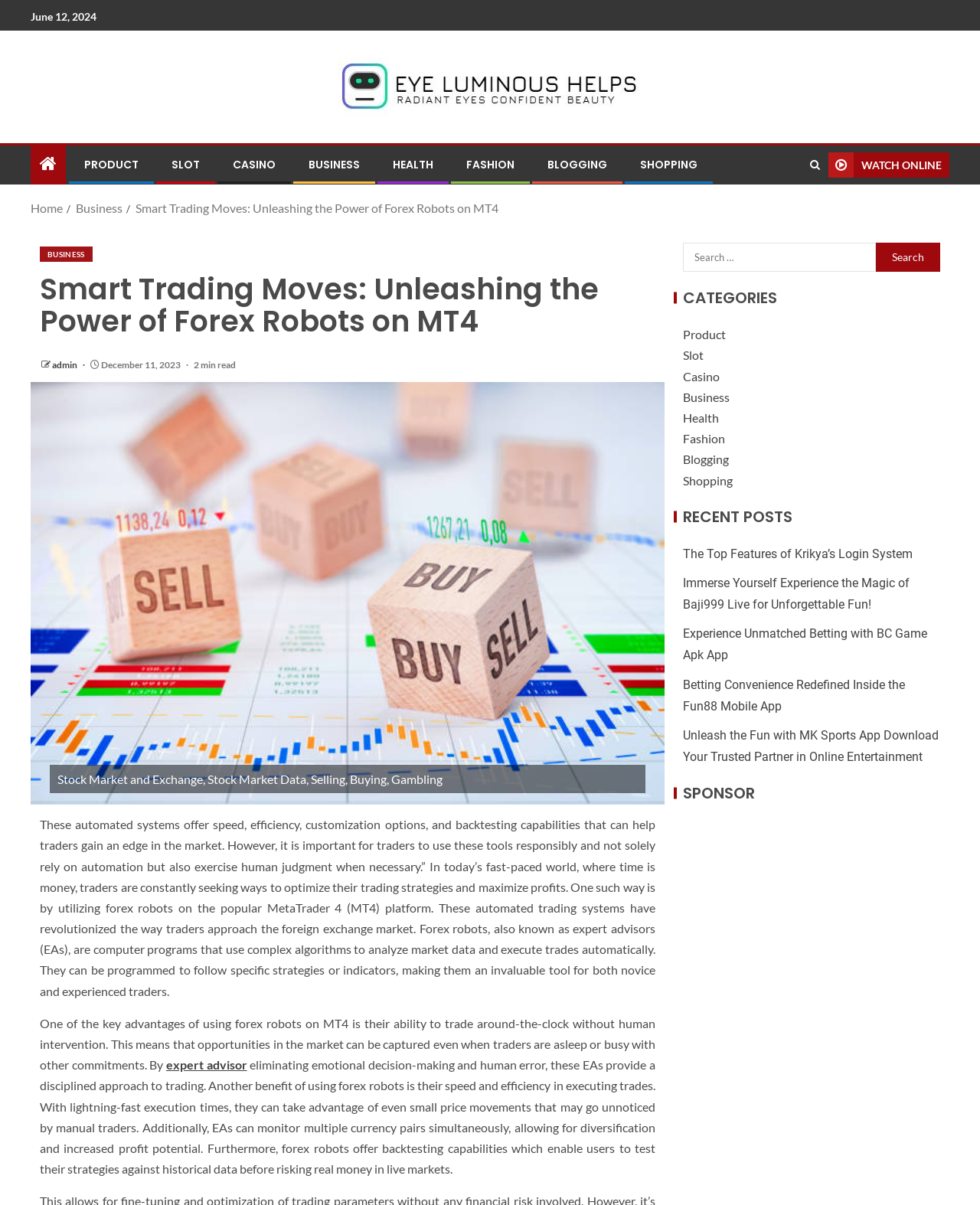Locate the bounding box coordinates of the element you need to click to accomplish the task described by this instruction: "Click on the 'WATCH ONLINE' link".

[0.845, 0.126, 0.969, 0.148]